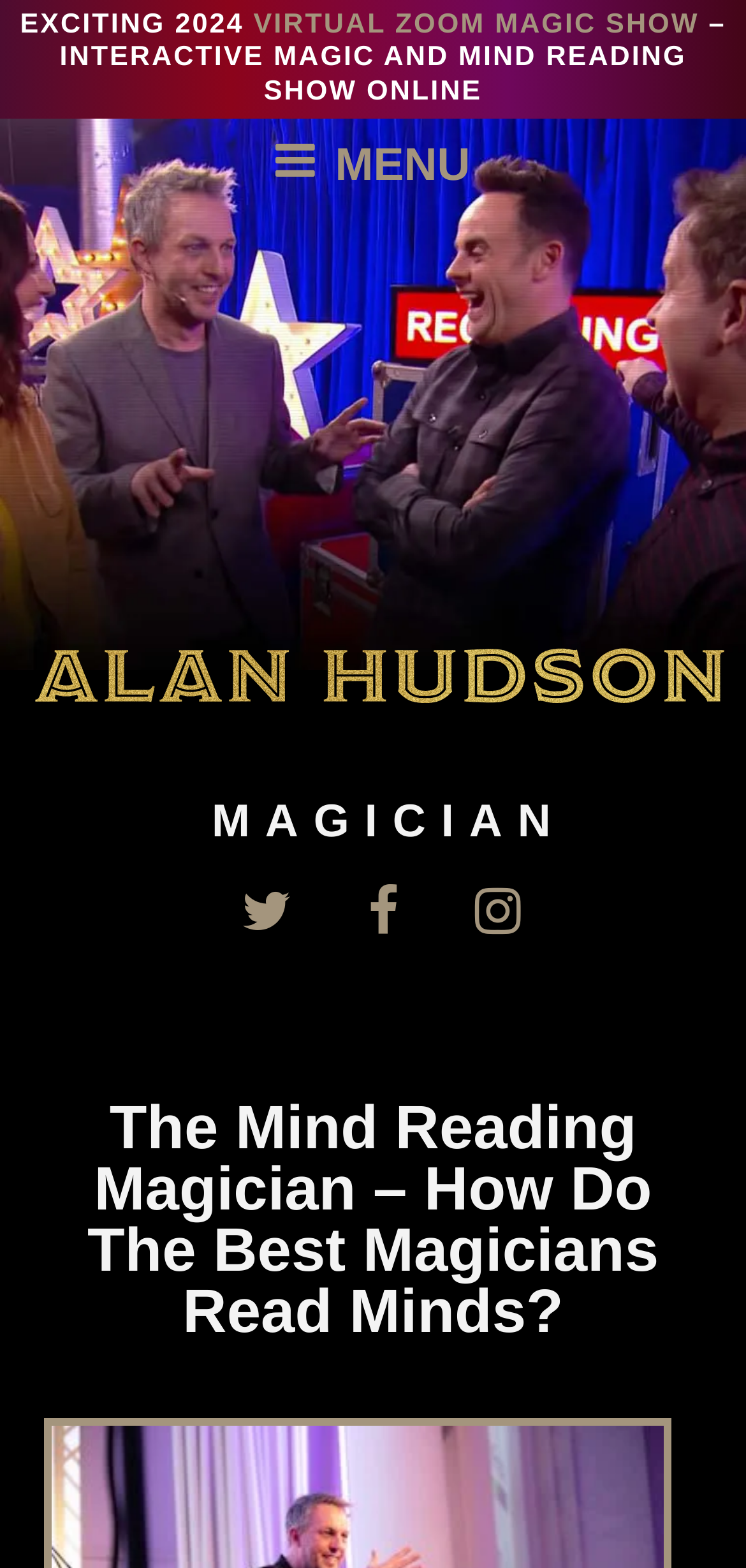Indicate the bounding box coordinates of the element that needs to be clicked to satisfy the following instruction: "Open the 'MENU'". The coordinates should be four float numbers between 0 and 1, i.e., [left, top, right, bottom].

[0.041, 0.088, 0.959, 0.121]